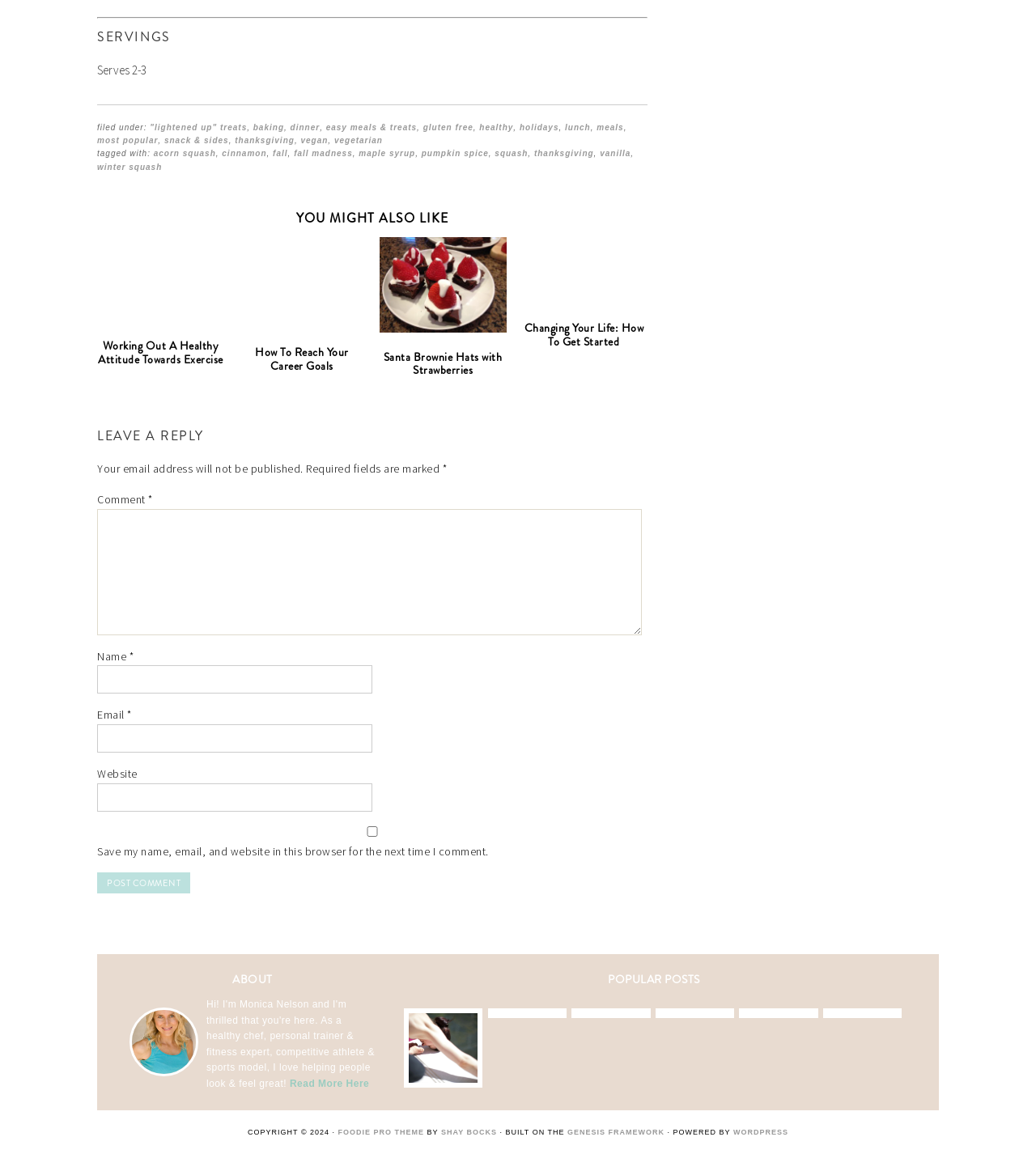Find the bounding box coordinates corresponding to the UI element with the description: "Healthy". The coordinates should be formatted as [left, top, right, bottom], with values as floats between 0 and 1.

[0.463, 0.107, 0.496, 0.114]